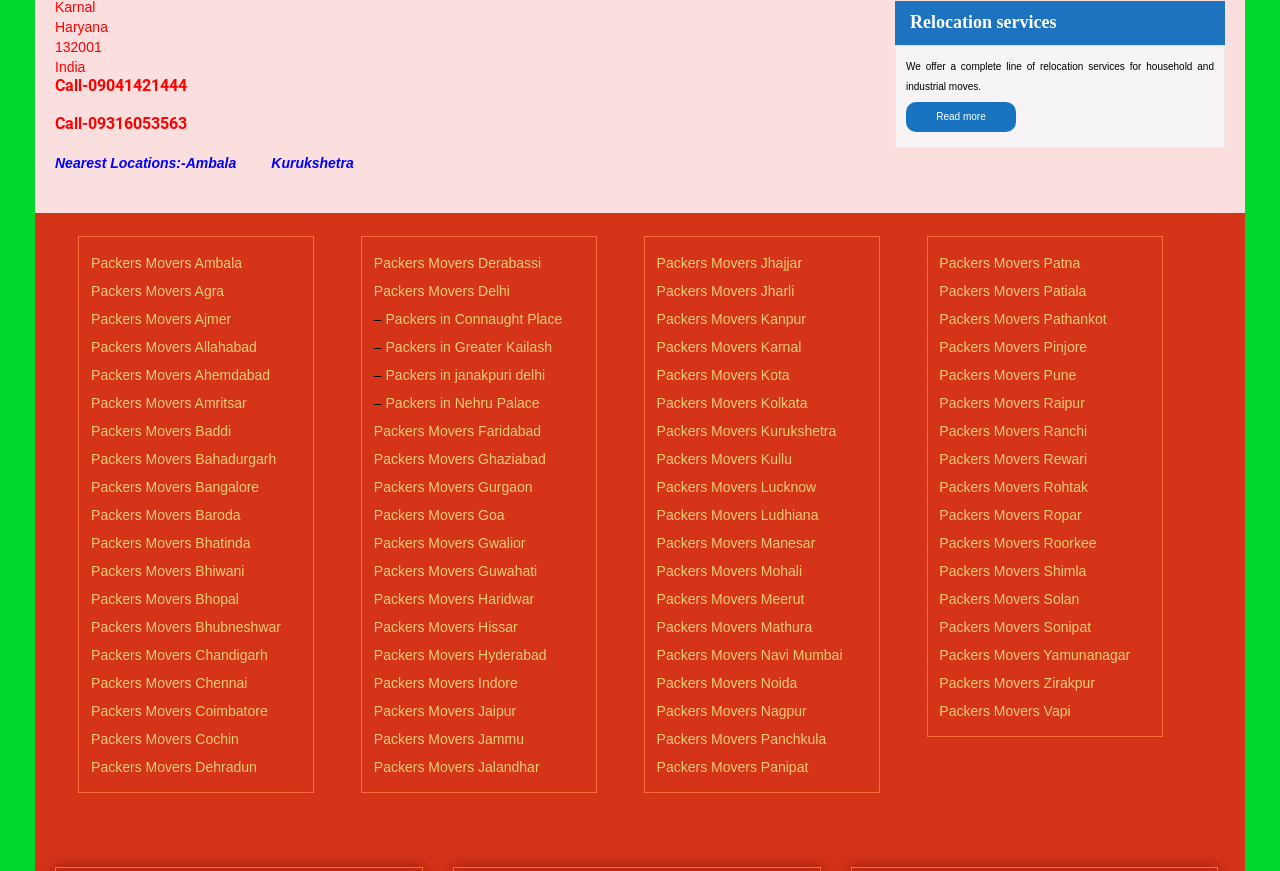Please find and report the bounding box coordinates of the element to click in order to perform the following action: "Read more about relocation services". The coordinates should be expressed as four float numbers between 0 and 1, in the format [left, top, right, bottom].

[0.708, 0.117, 0.794, 0.151]